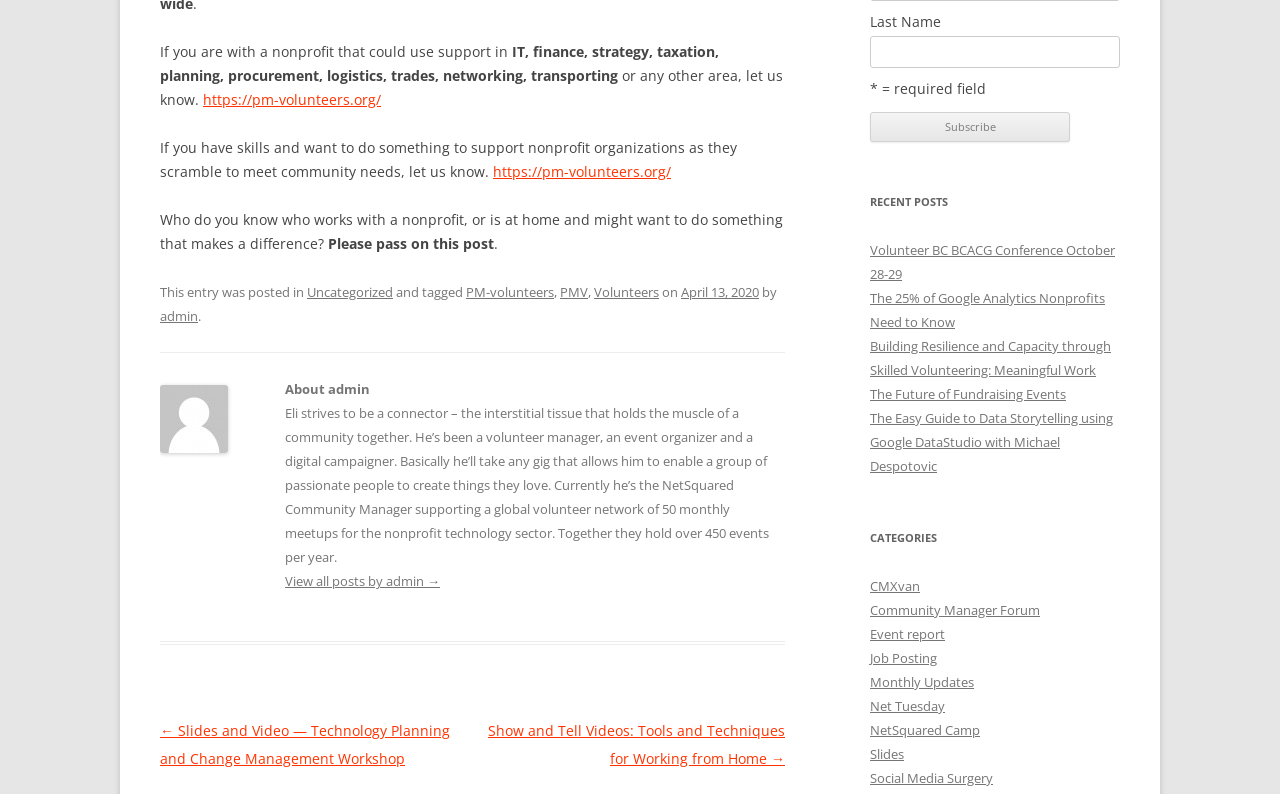From the screenshot, find the bounding box of the UI element matching this description: "parent_node: Last Name name="mc_mv_LNAME"". Supply the bounding box coordinates in the form [left, top, right, bottom], each a float between 0 and 1.

[0.68, 0.045, 0.875, 0.086]